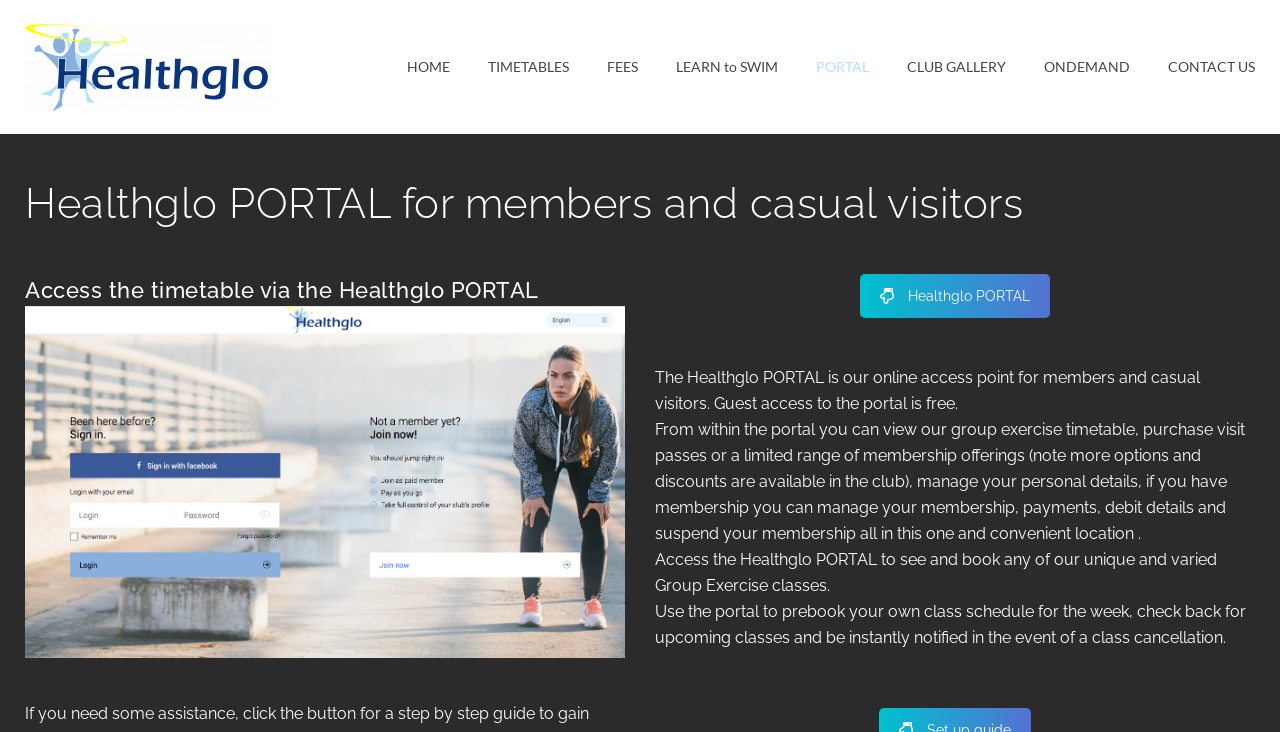Carefully examine the image and provide an in-depth answer to the question: What can be accessed via the Healthglo PORTAL?

According to the StaticText element with bounding box [0.512, 0.573, 0.973, 0.741], the Healthglo PORTAL allows users to view the group exercise timetable, purchase visit passes or a limited range of membership offerings.